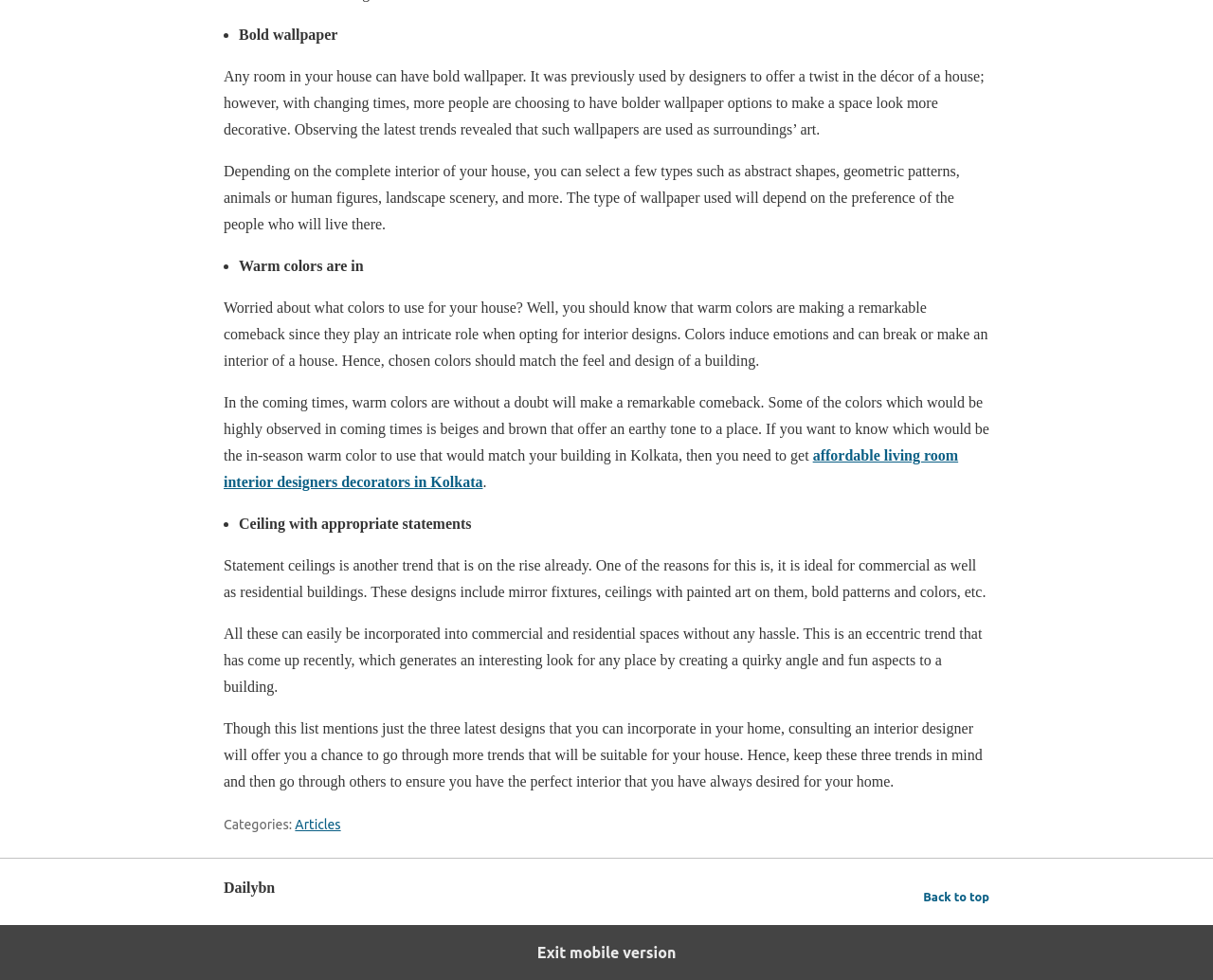Determine the bounding box of the UI component based on this description: "ID". The bounding box coordinates should be four float values between 0 and 1, i.e., [left, top, right, bottom].

None